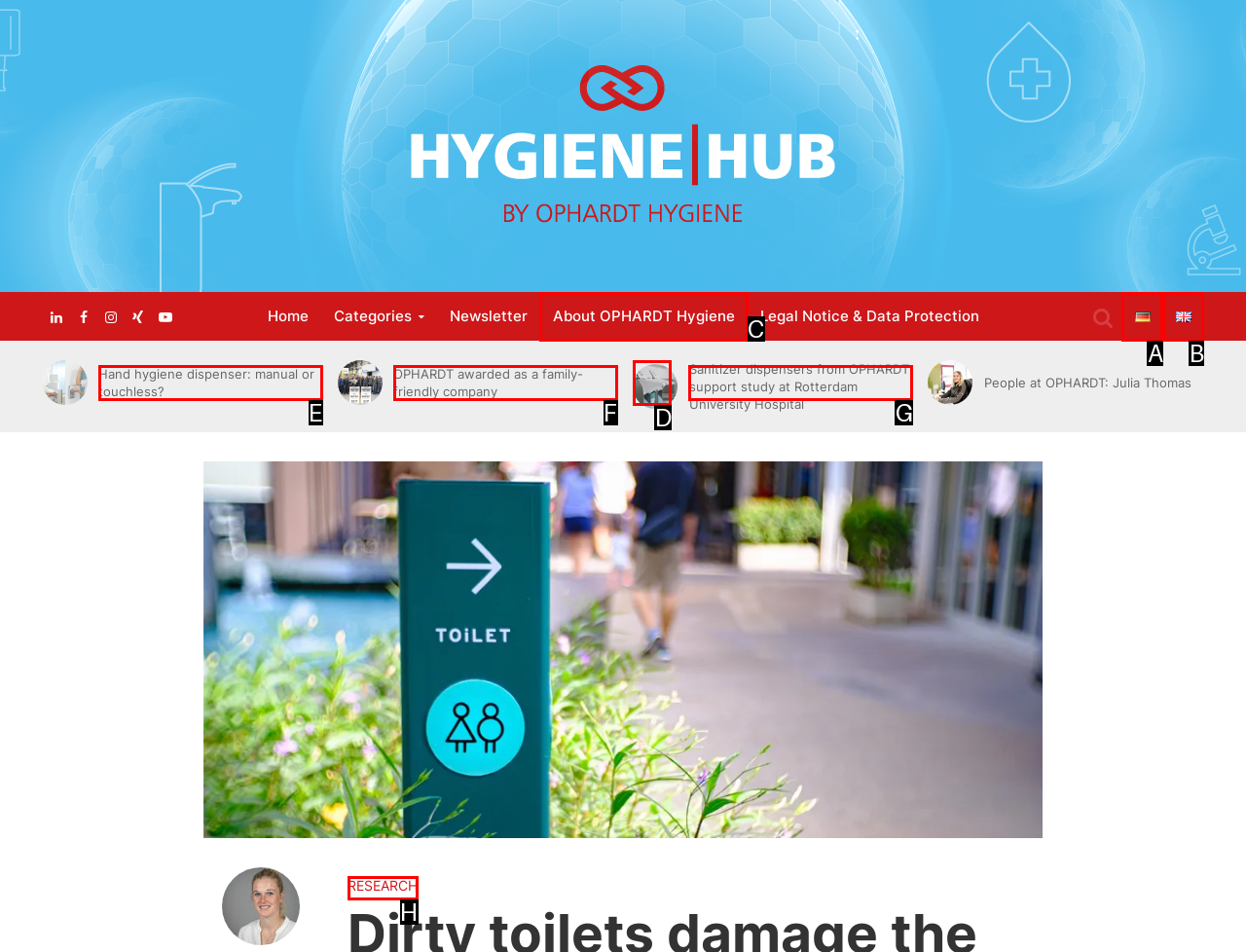Identify the correct option to click in order to accomplish the task: View the About OPHARDT Hygiene page Provide your answer with the letter of the selected choice.

C